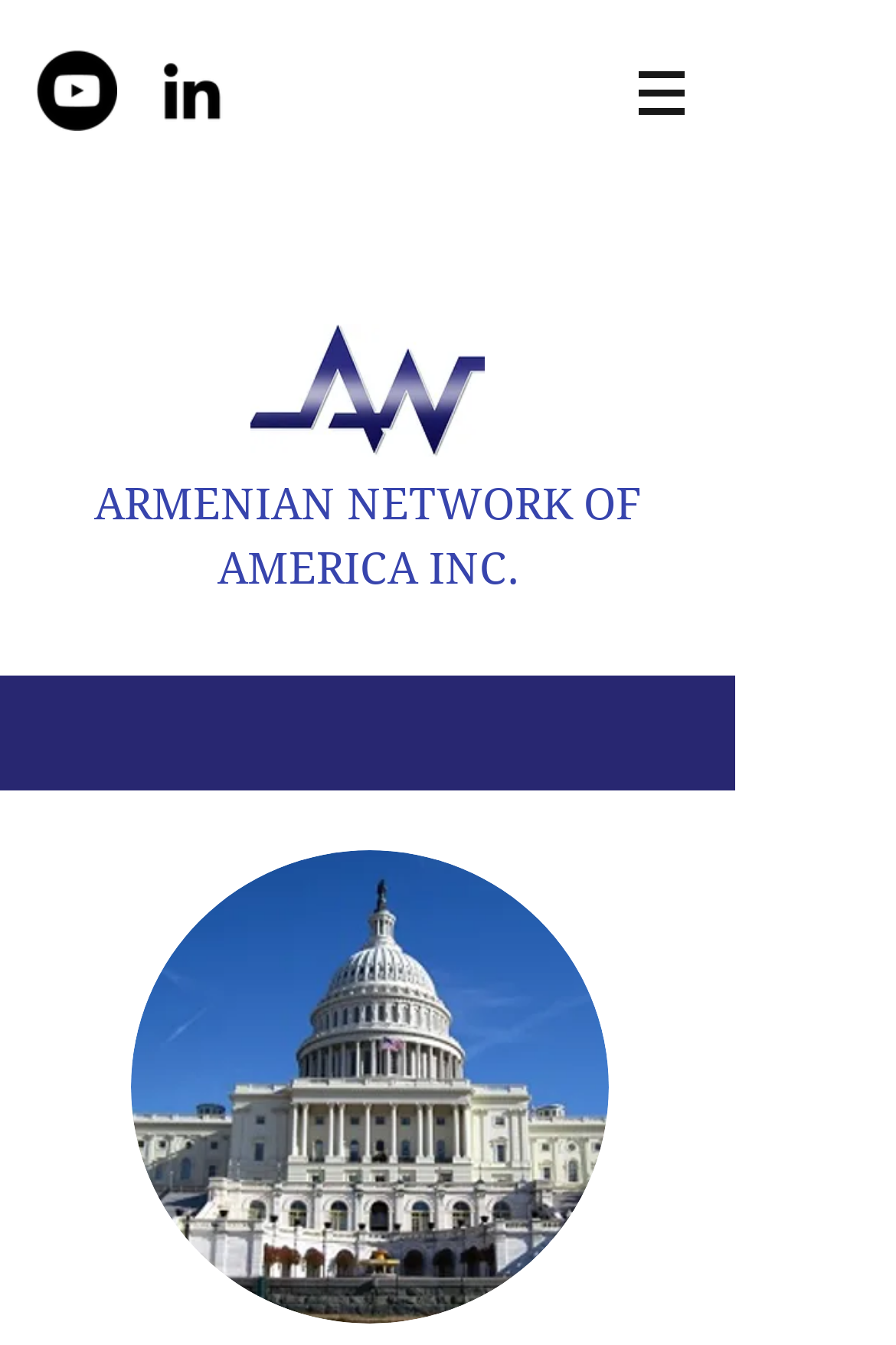Based on the provided description, "aria-label="YouTube - Black Circle"", find the bounding box of the corresponding UI element in the screenshot.

[0.041, 0.038, 0.131, 0.097]